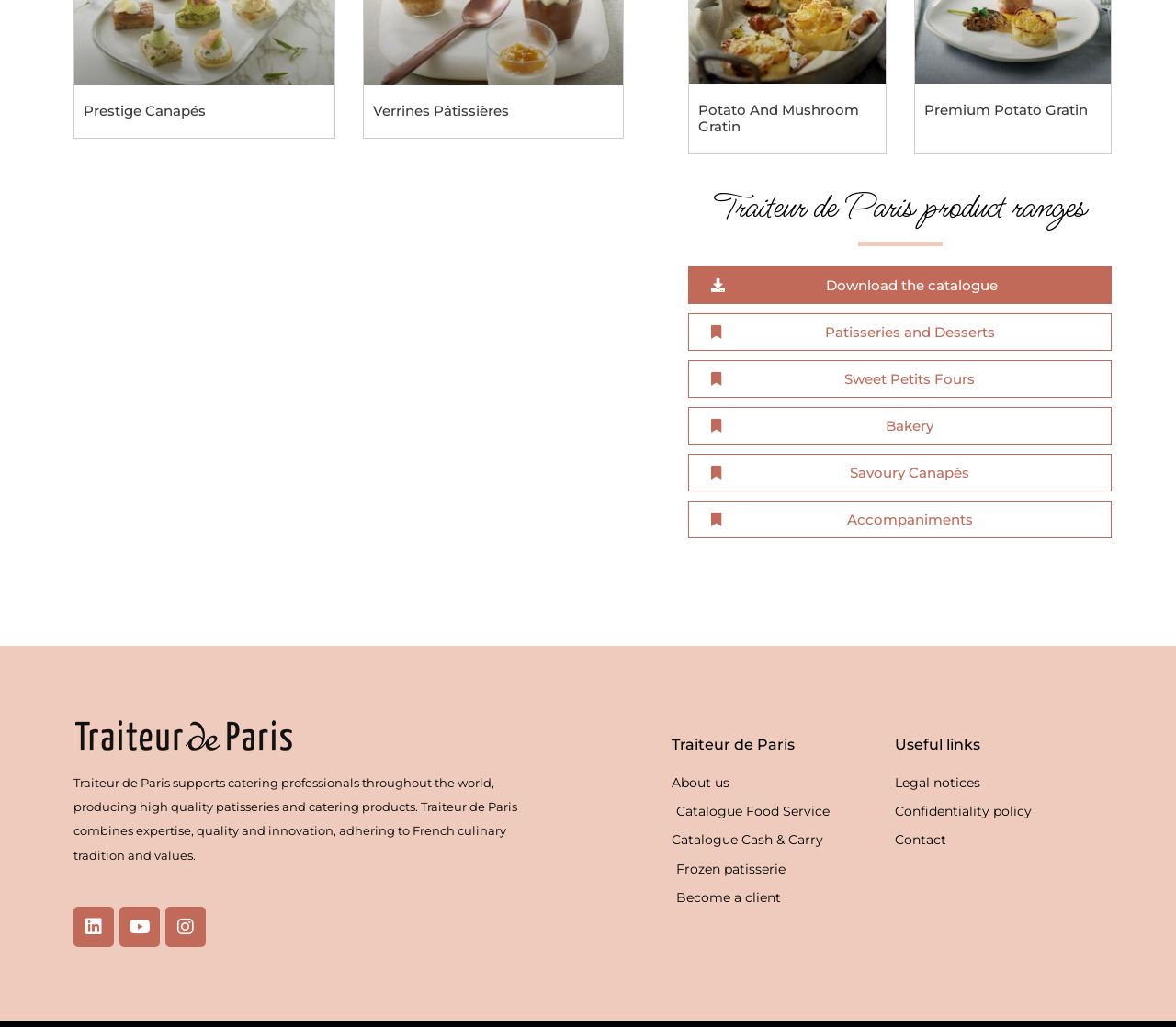Highlight the bounding box of the UI element that corresponds to this description: "The Story".

None